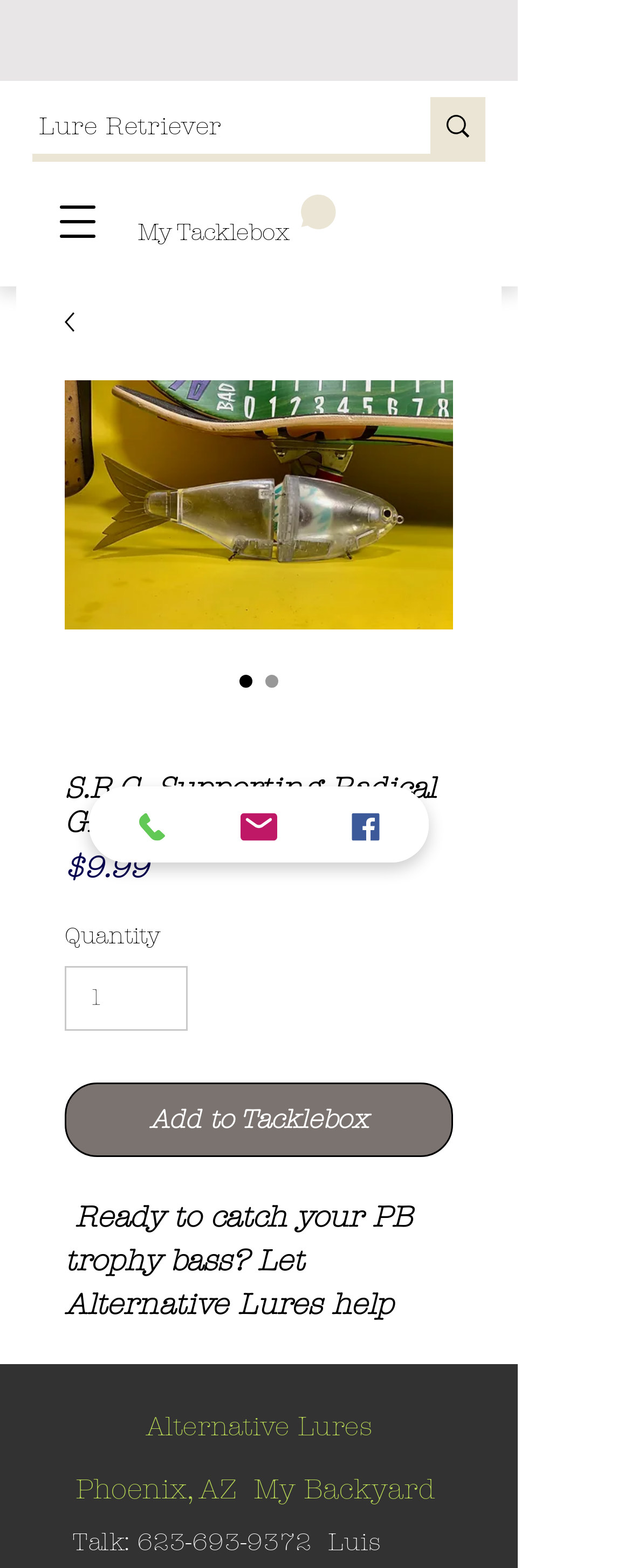Utilize the details in the image to give a detailed response to the question: What is the name of the lure?

I found the answer by looking at the image with the text 'S.R.G. Supporting Radical Glides' and the radio button with the same text. It seems to be the name of the lure being promoted on this webpage.